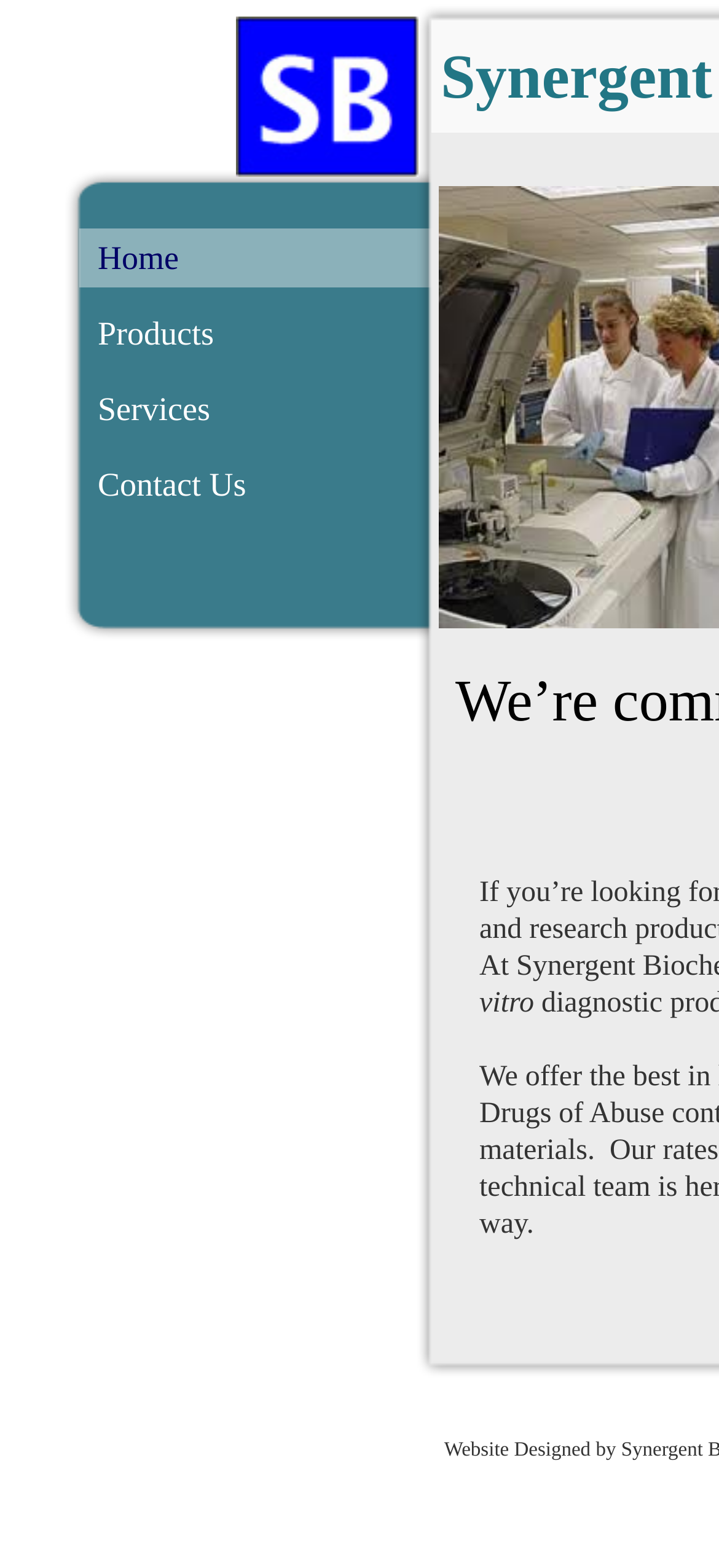What is the last menu item?
Based on the image, answer the question with as much detail as possible.

I examined the LayoutTable and found the last LayoutTableCell with a link element, which contains the text 'Contact Us'. This suggests that it is the last menu item.